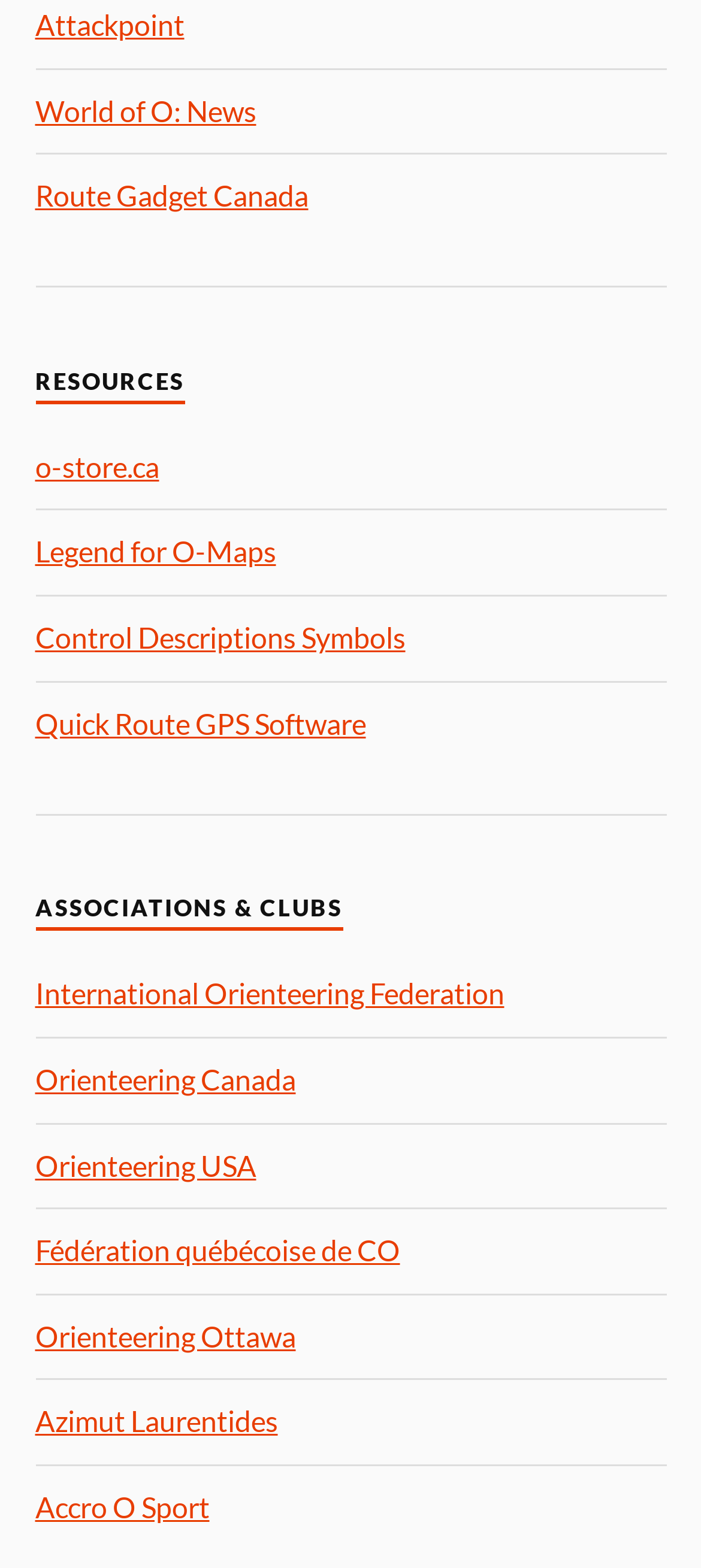Respond concisely with one word or phrase to the following query:
What is the first resource listed?

Attackpoint